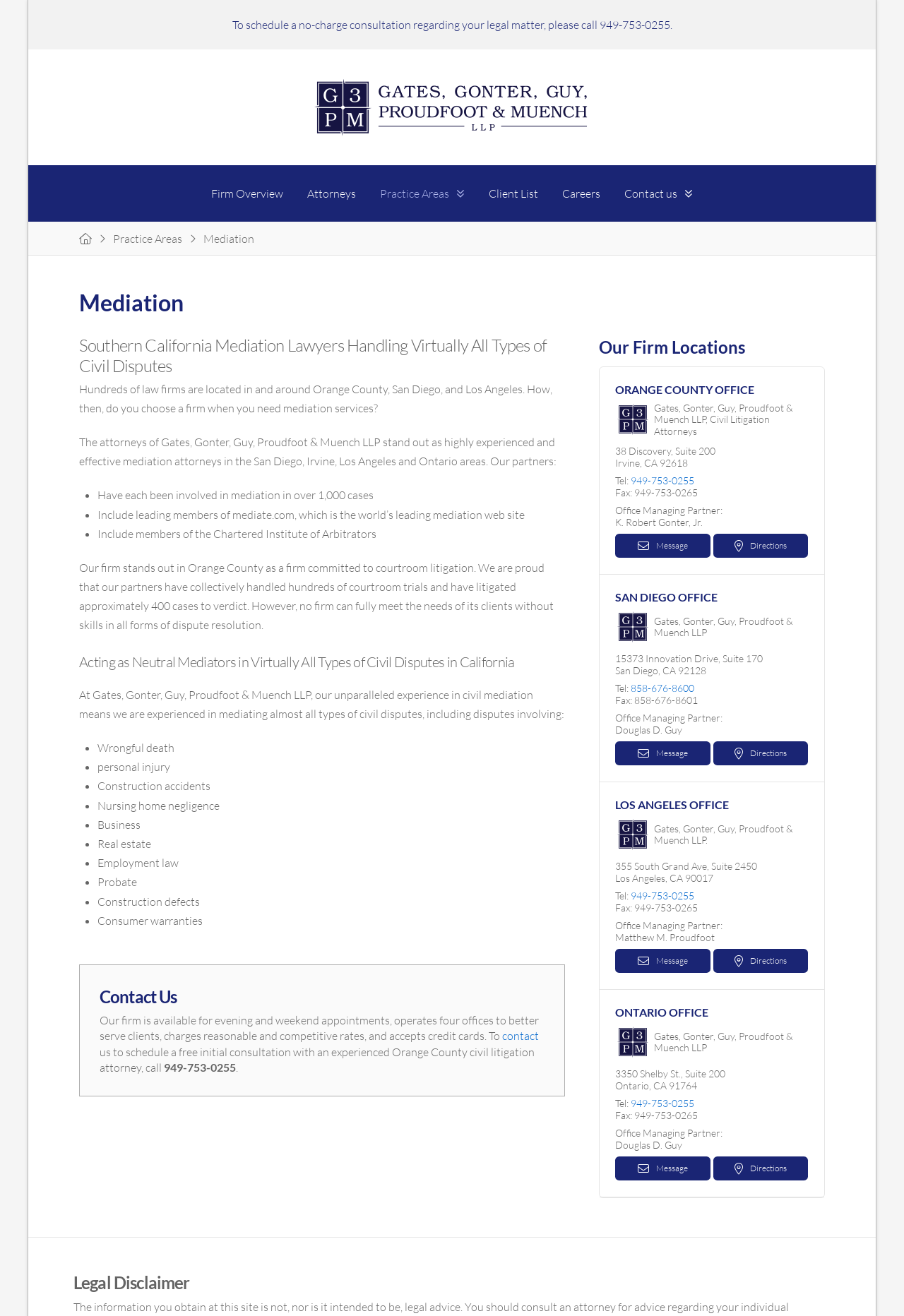Can you show the bounding box coordinates of the region to click on to complete the task described in the instruction: "View the 'Firm Overview' page"?

[0.22, 0.126, 0.327, 0.169]